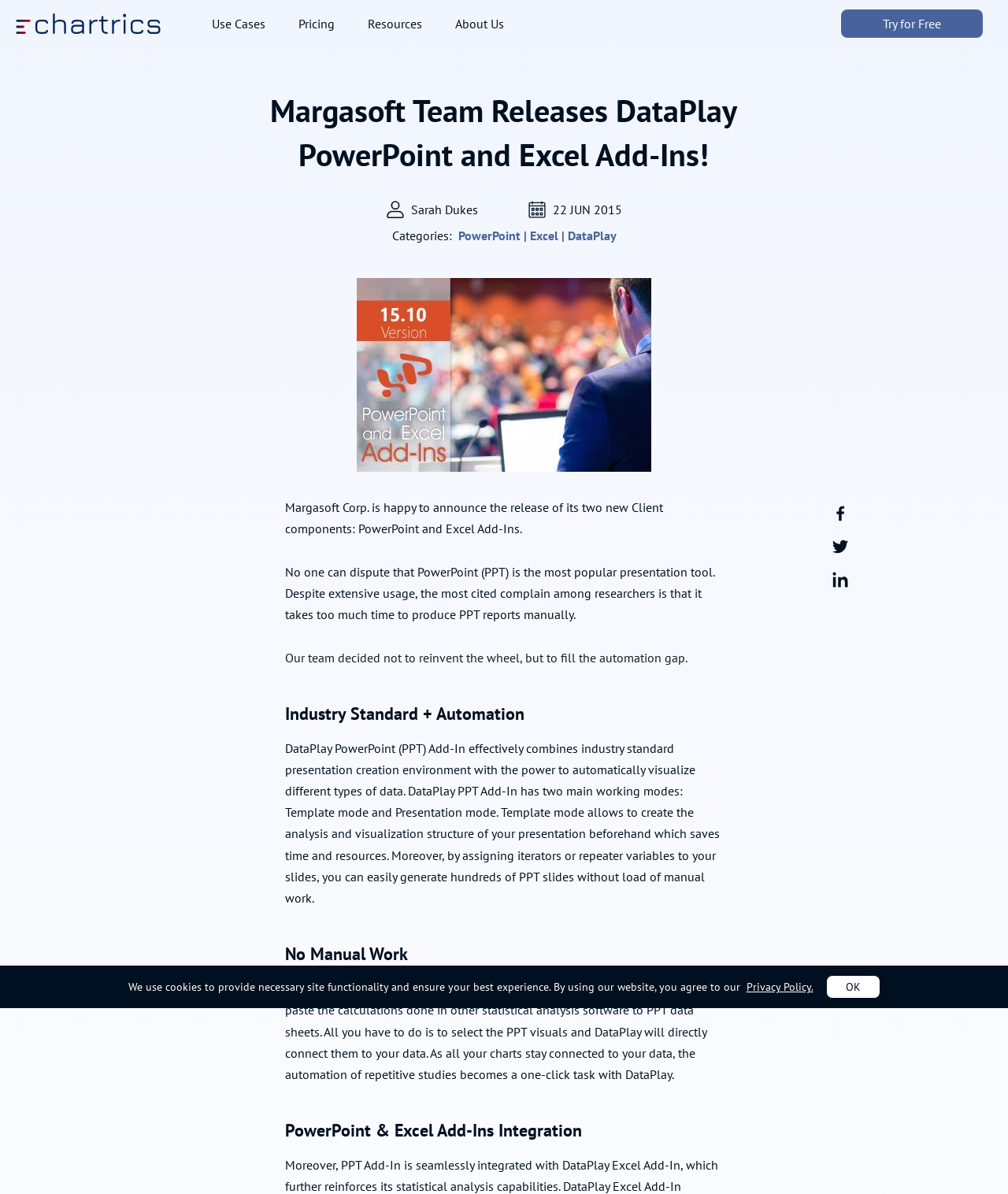What is the benefit of using DataPlay PPT Add-In in Presentation mode?
Examine the image closely and answer the question with as much detail as possible.

In Presentation mode, the DataPlay PPT Add-In eliminates the need for manual work, such as copying and pasting calculations from other statistical analysis software to PPT data sheets, as stated in the paragraph describing the add-in's features.